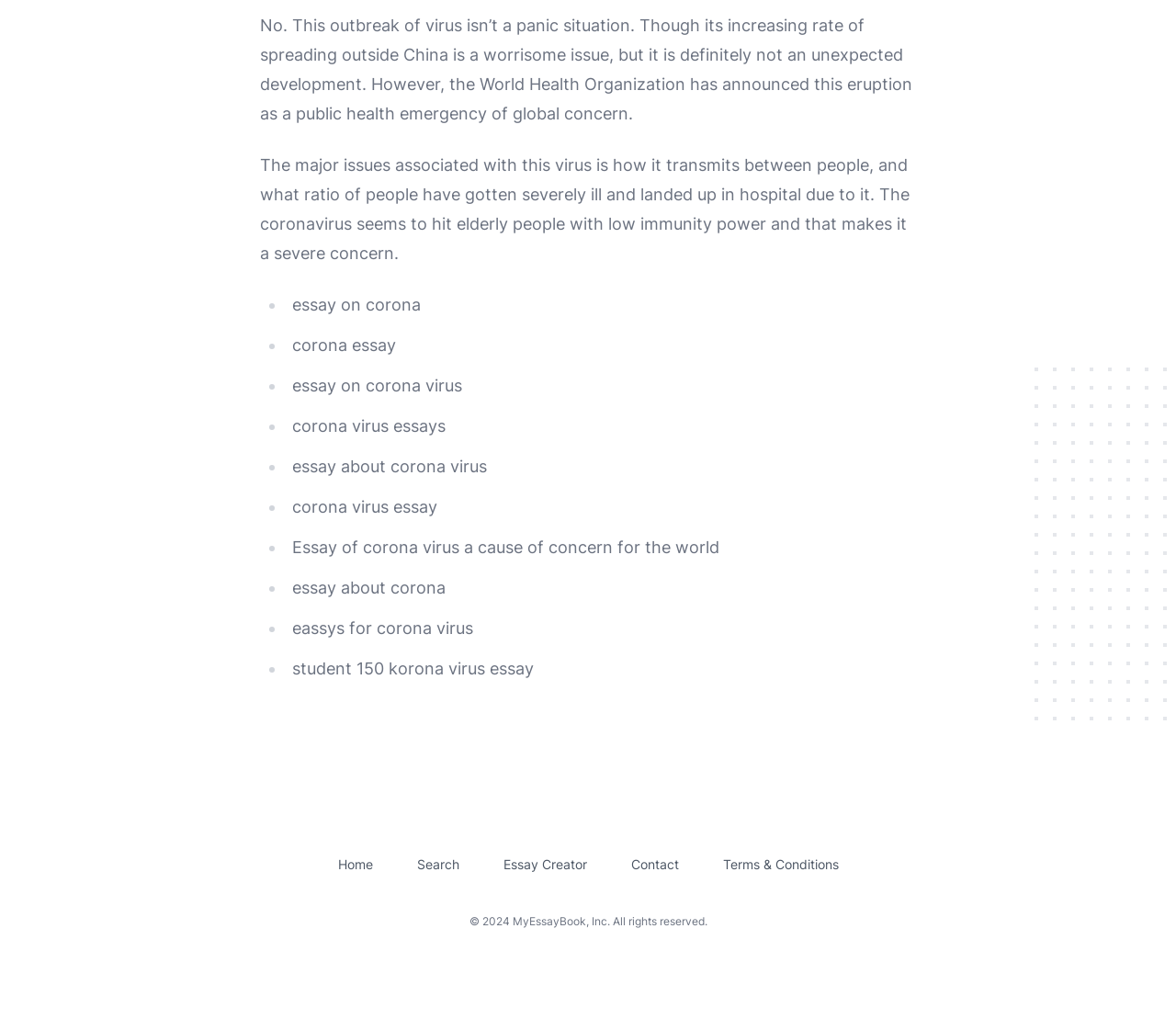Respond to the question below with a single word or phrase: What is the purpose of the list?

Essay topics